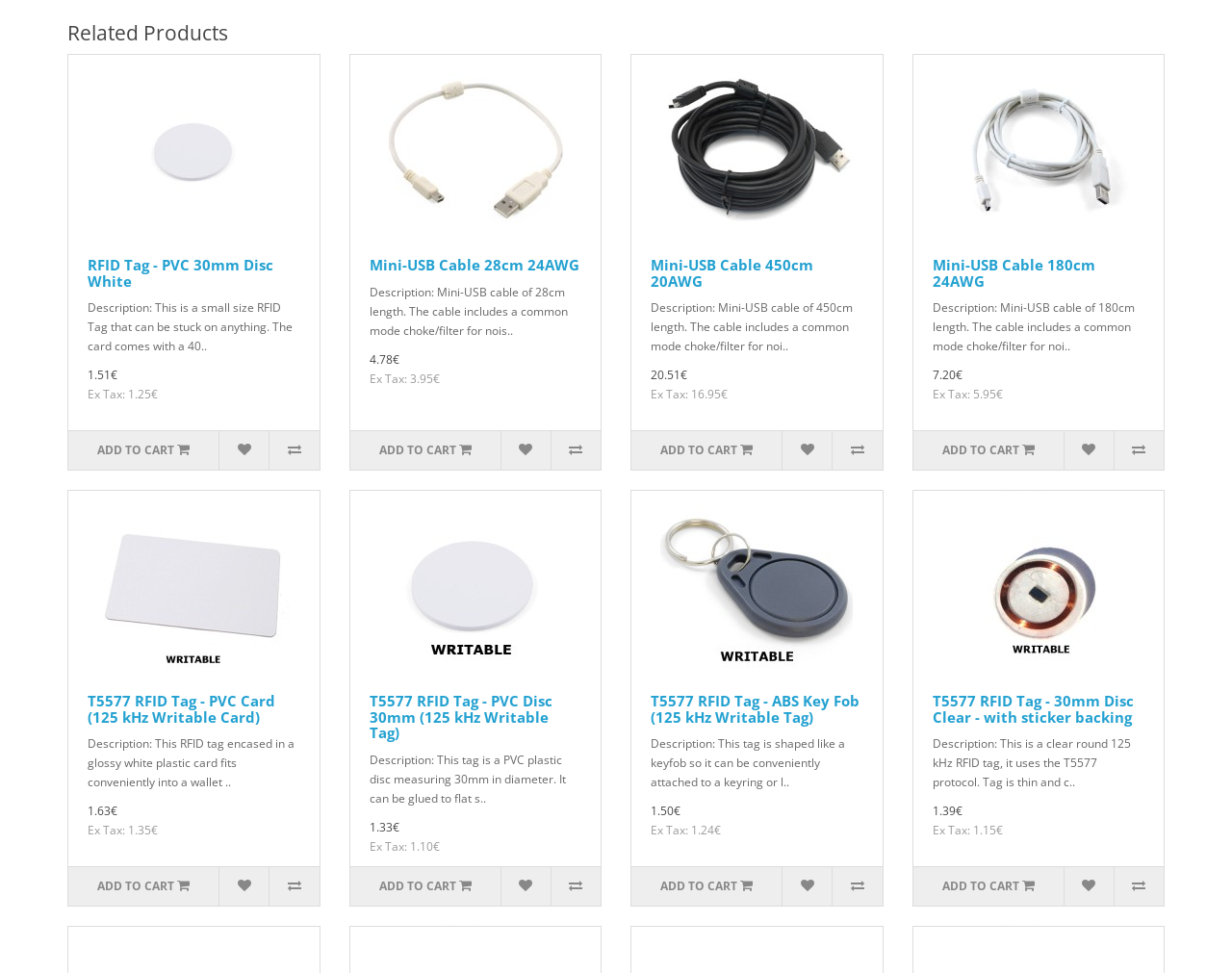Locate the bounding box coordinates of the element that needs to be clicked to carry out the instruction: "View the details of 'Mini-USB Cable 28cm 24AWG'". The coordinates should be given as four float numbers ranging from 0 to 1, i.e., [left, top, right, bottom].

[0.284, 0.057, 0.488, 0.254]